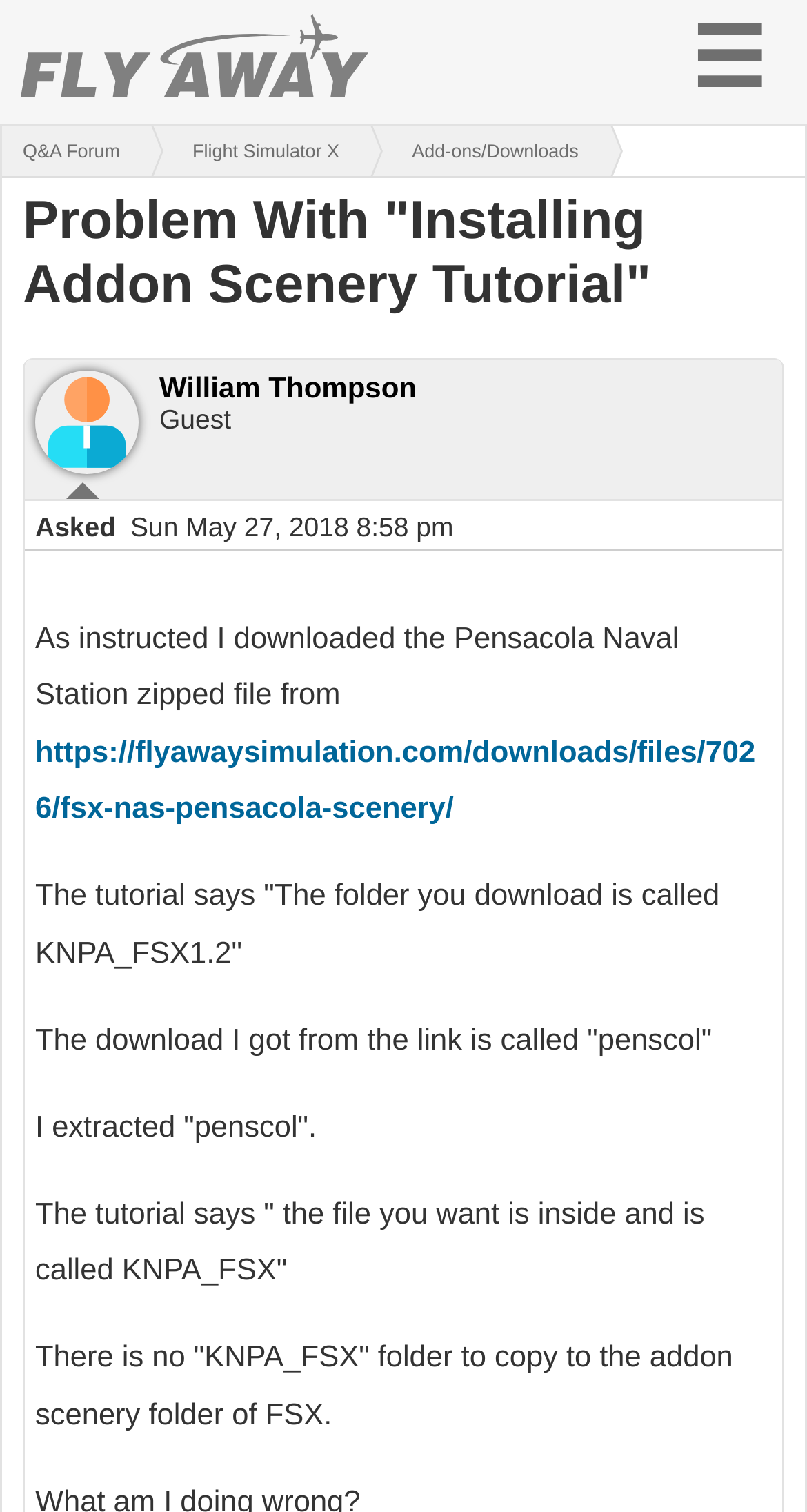Please extract and provide the main headline of the webpage.

Problem With "Installing Addon Scenery Tutorial"